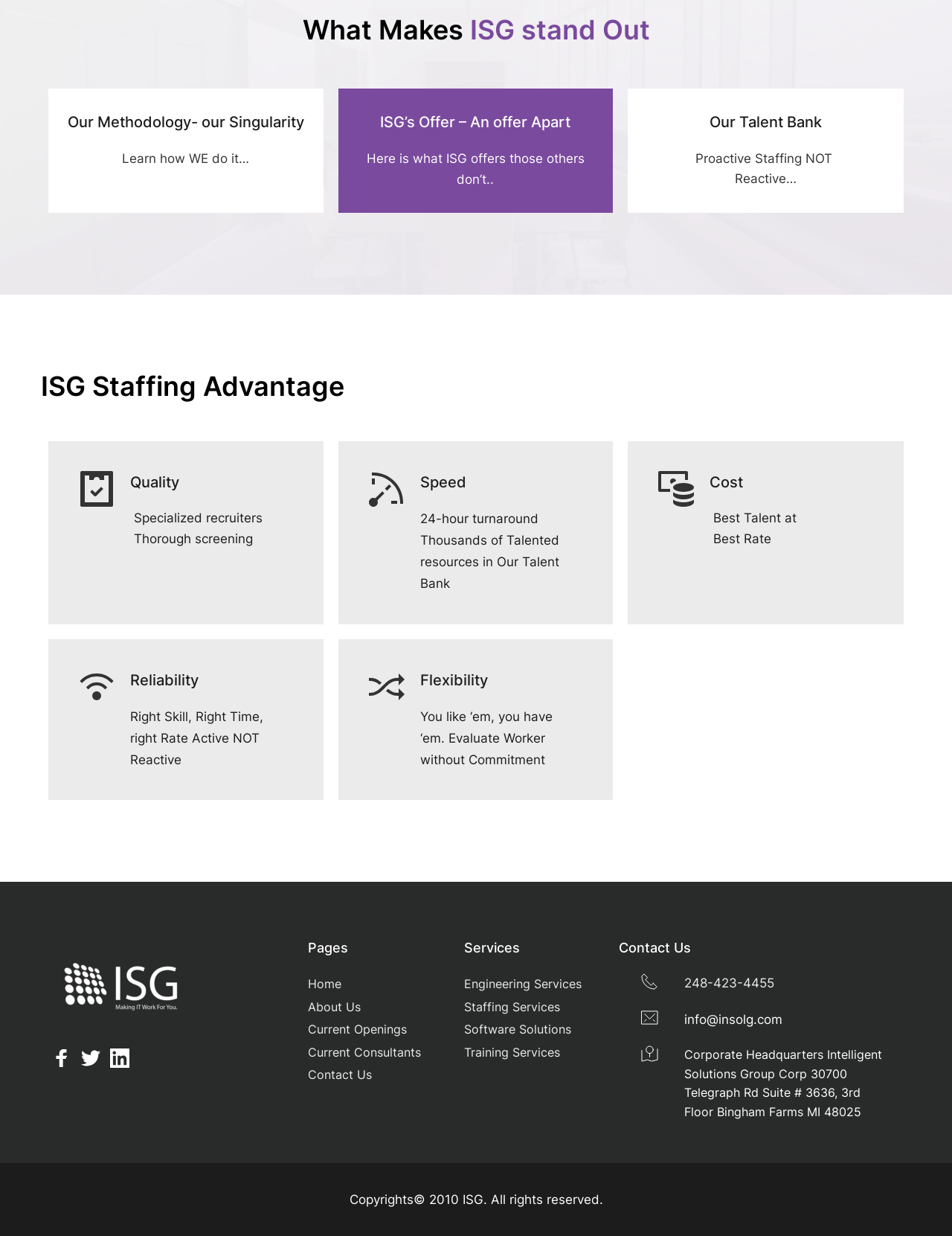Please specify the bounding box coordinates of the clickable region necessary for completing the following instruction: "Learn more about 'What Makes ISG stand Out'". The coordinates must consist of four float numbers between 0 and 1, i.e., [left, top, right, bottom].

[0.043, 0.01, 0.957, 0.038]